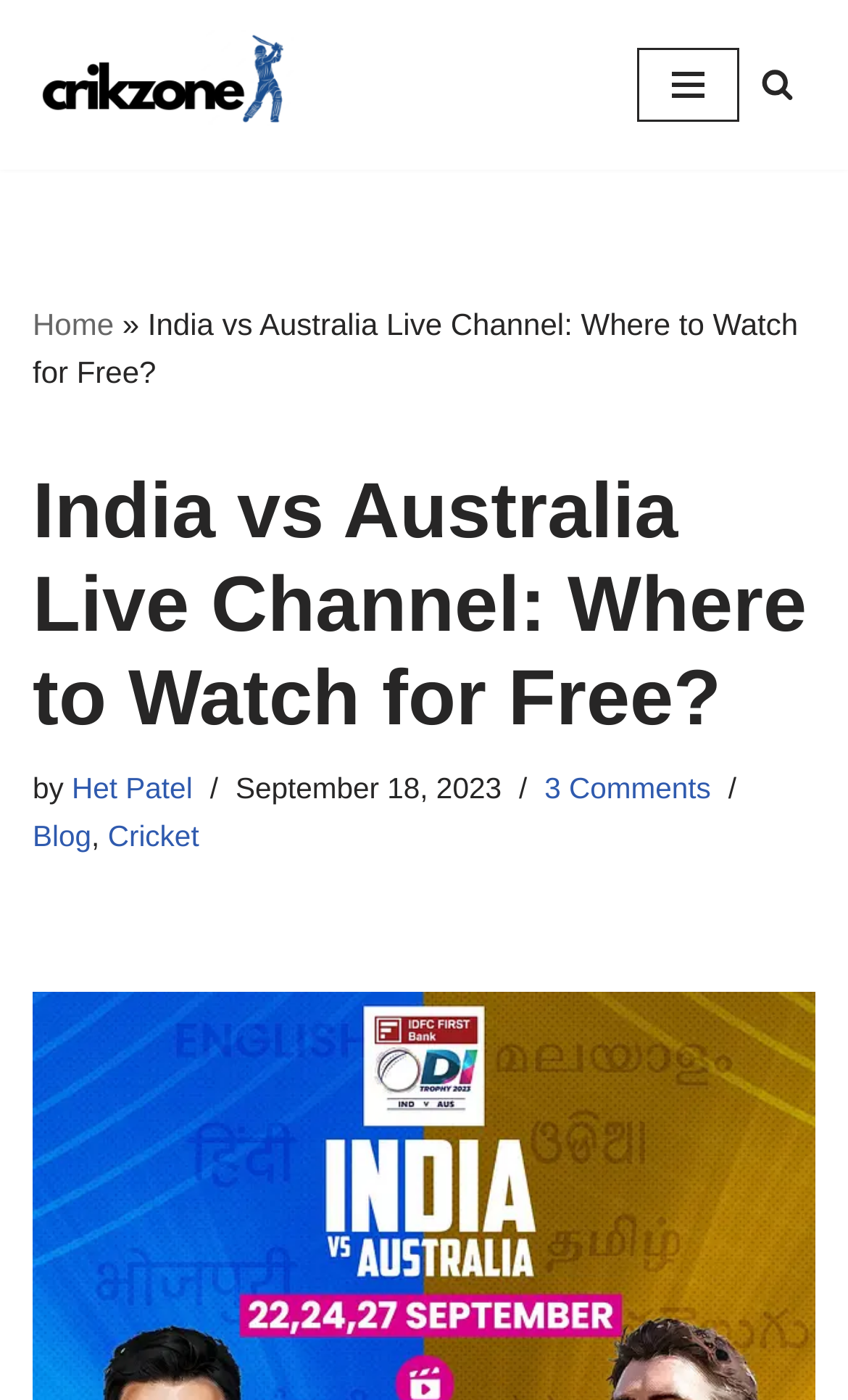Find and generate the main title of the webpage.

India vs Australia Live Channel: Where to Watch for Free?